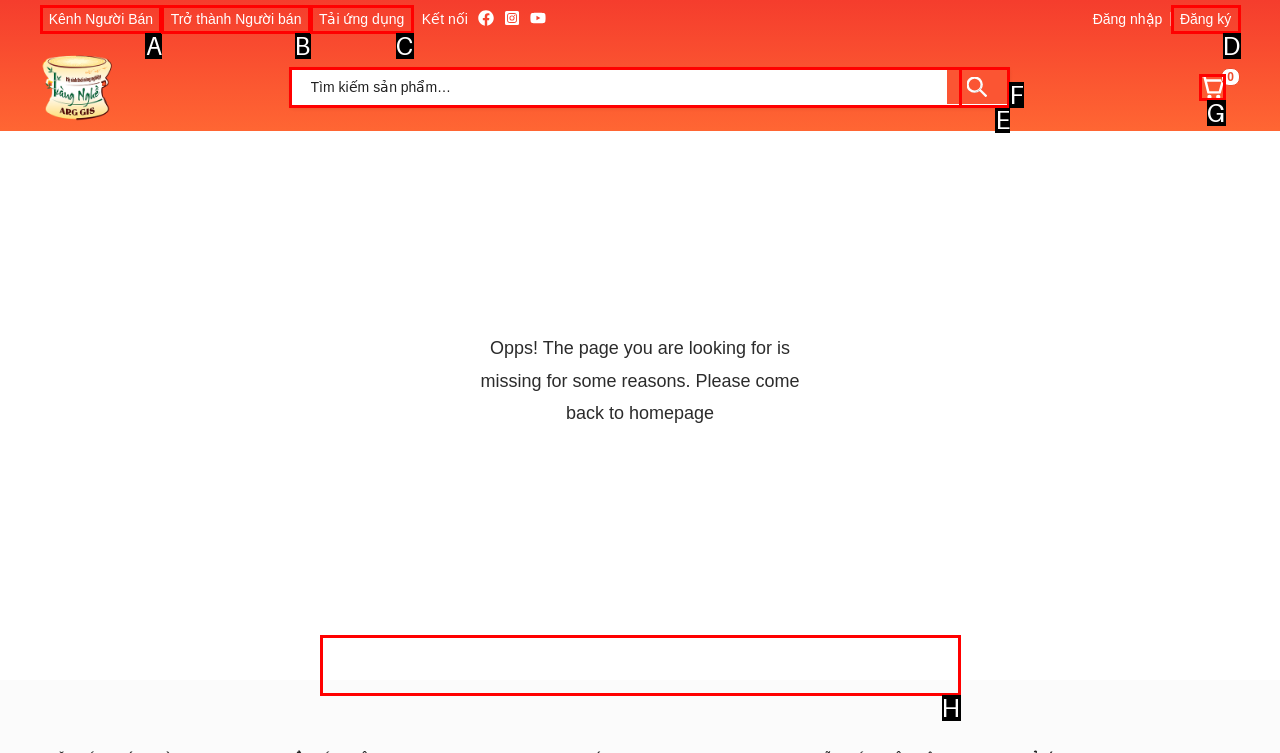Determine which option matches the element description: Tải ứng dụng
Reply with the letter of the appropriate option from the options provided.

C